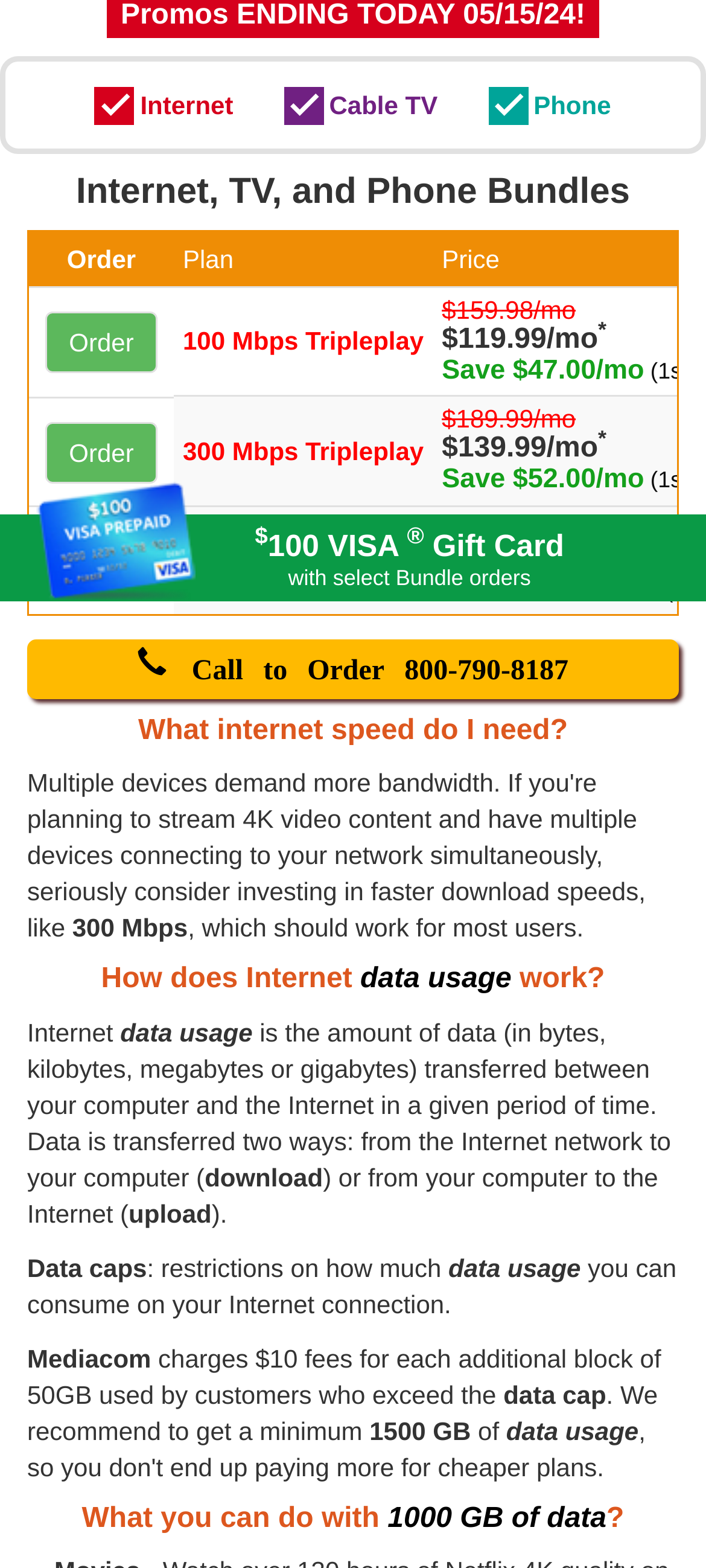Find the coordinates for the bounding box of the element with this description: "Houston Astros".

None